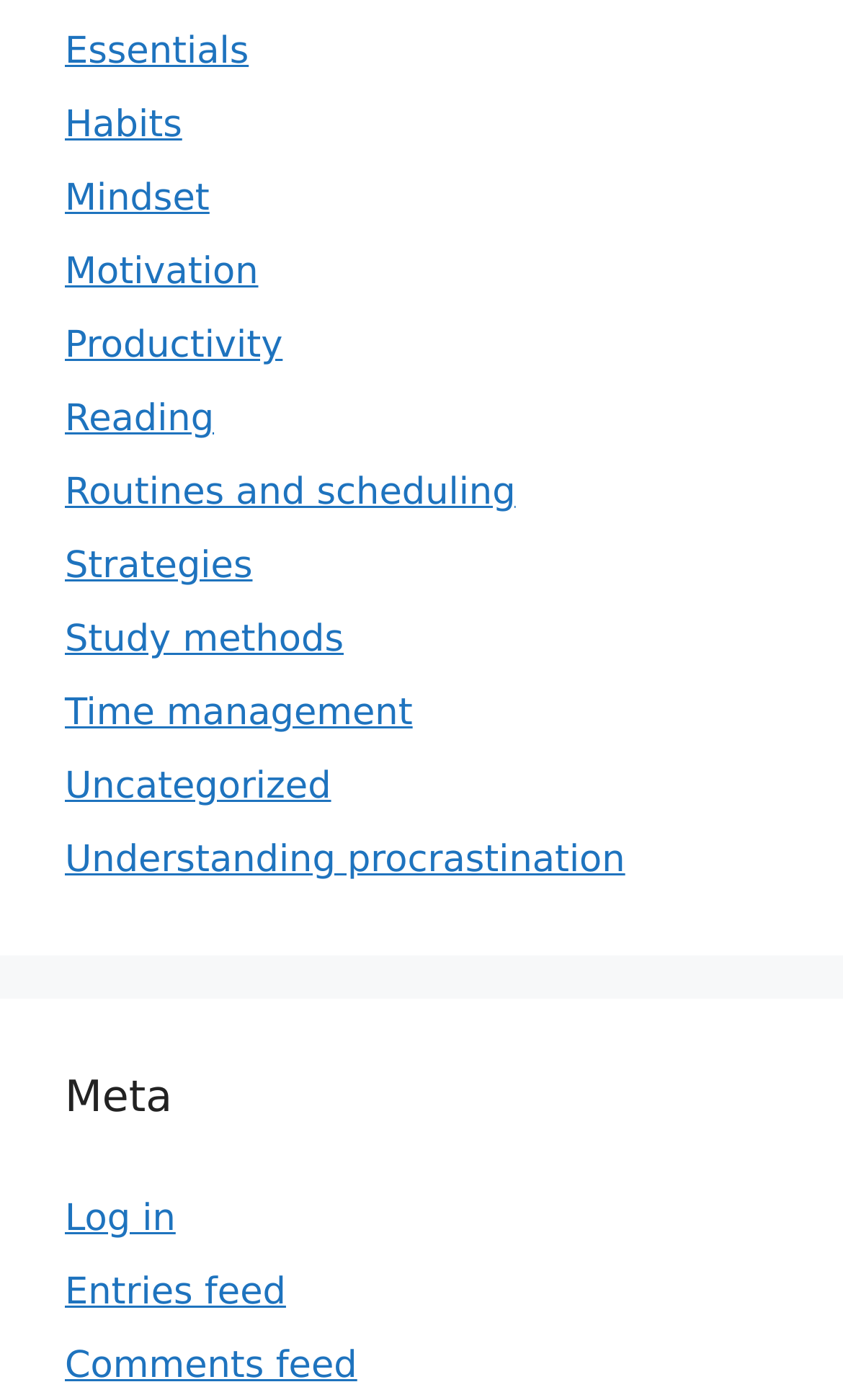Give a one-word or short phrase answer to this question: 
What is the category above 'Routines and scheduling'?

Reading